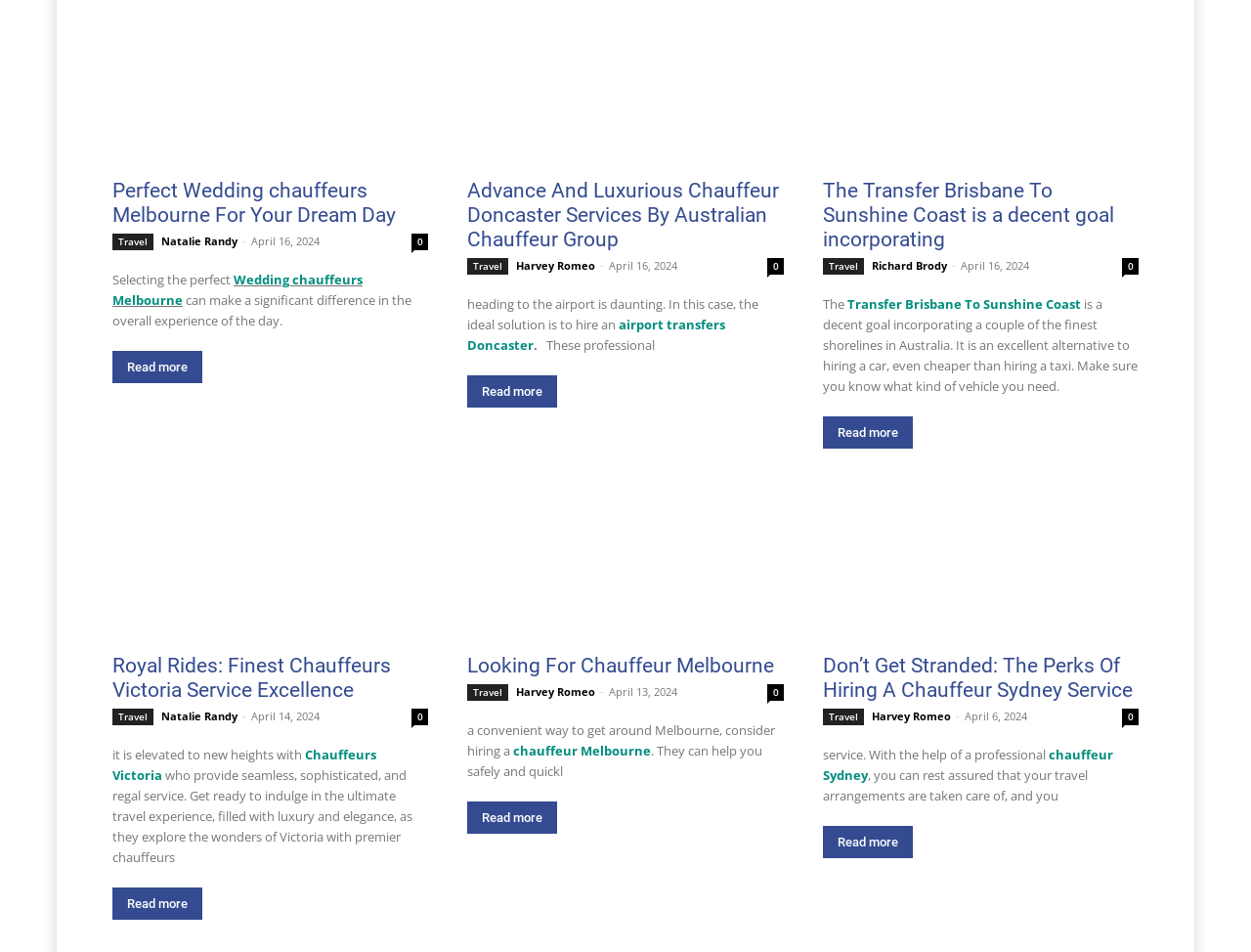Predict the bounding box coordinates of the area that should be clicked to accomplish the following instruction: "Get information about The Transfer Brisbane To Sunshine Coast". The bounding box coordinates should consist of four float numbers between 0 and 1, i.e., [left, top, right, bottom].

[0.658, 0.188, 0.91, 0.265]